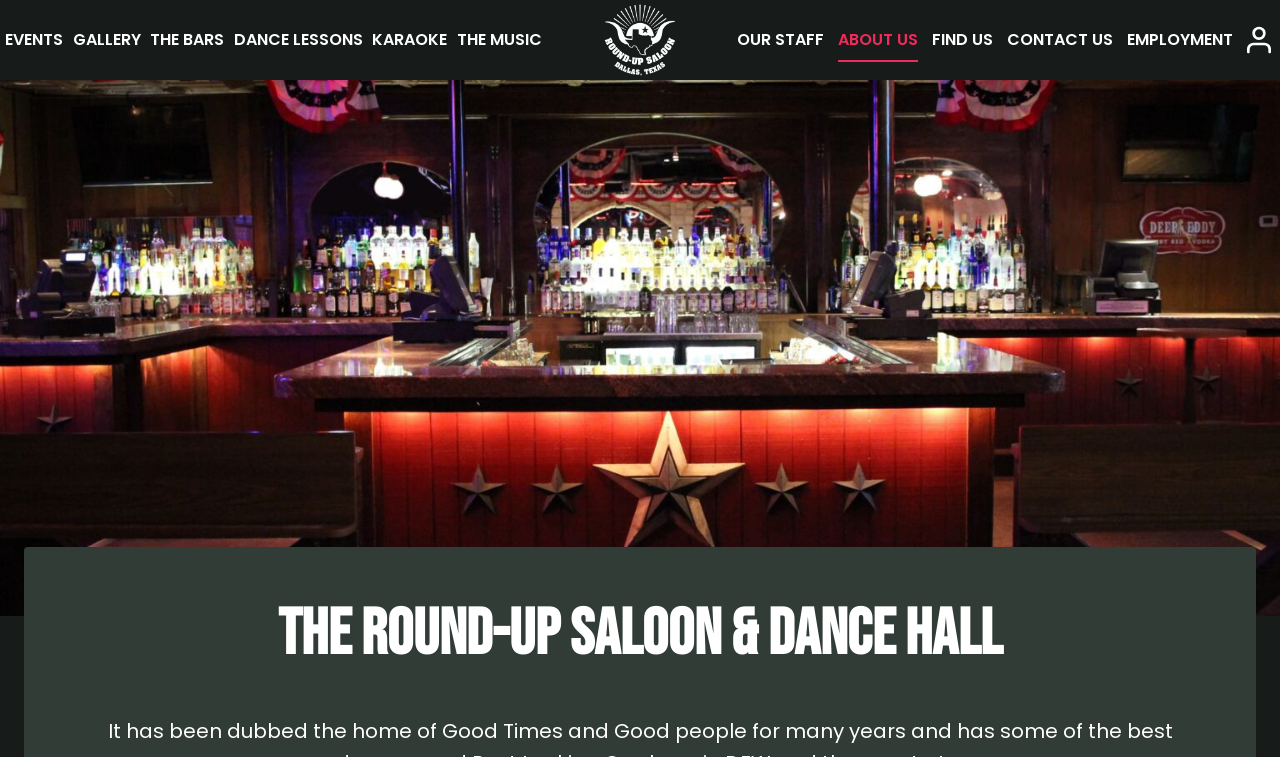Use a single word or phrase to answer this question: 
What is the theme of the webpage?

Gay country western dance hall